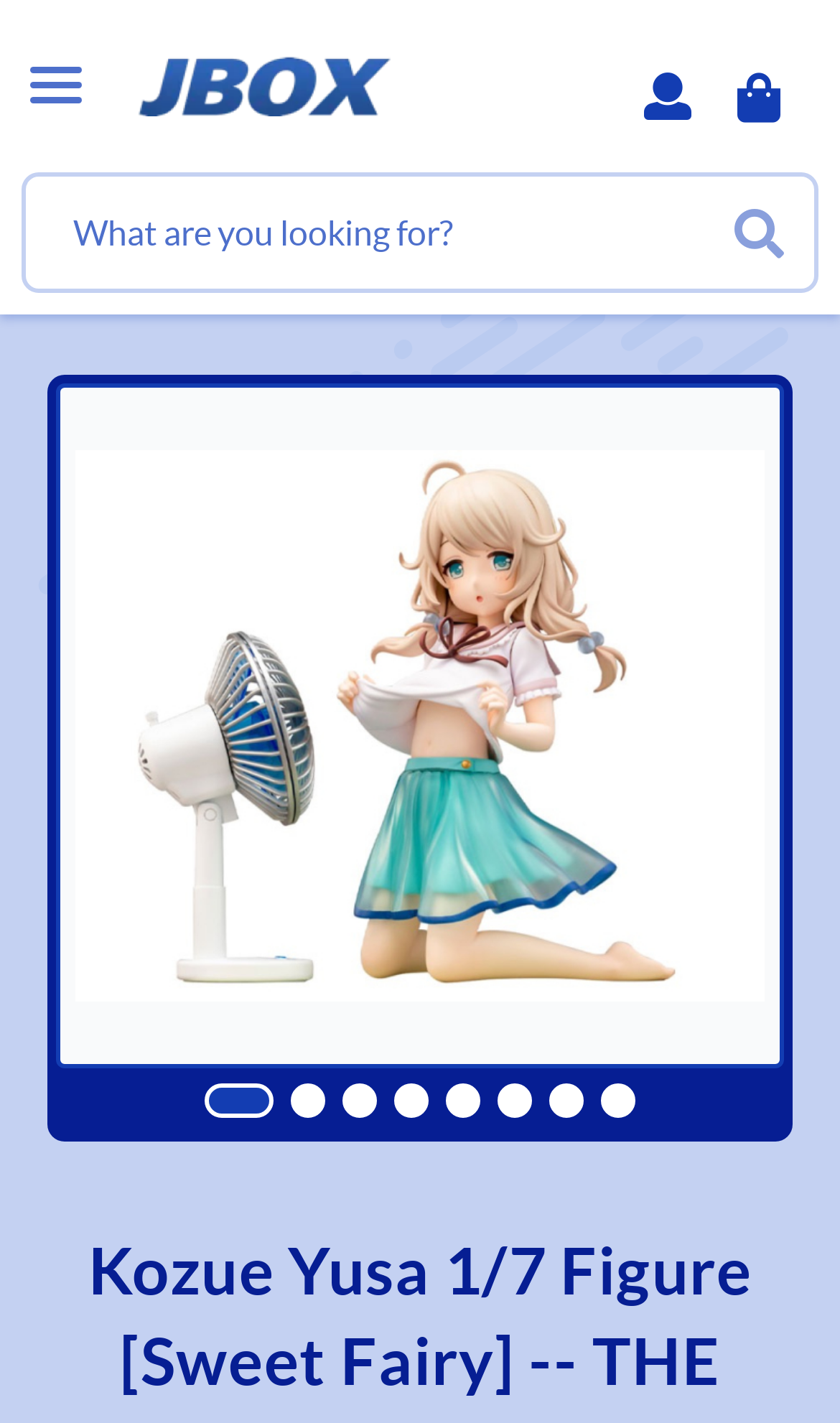Summarize the webpage in an elaborate manner.

This webpage is about a 1/7 scale figure of Kozue Yusa from the Idolmaster Cinderella Girls, produced by Plum and PM Office A. At the top left corner, there is a Jbox logo, which is a link. Below the logo, there are two links, "Shop By Category" and "On Sale", spanning the entire width of the page. 

To the right of the logo, there is a search bar with a placeholder text "What are you looking for?". Next to the search bar, there is a magnifying glass icon, which is also a link. 

The main content of the page is a series of six identical links and images, each showing the figure of Kozue Yusa from different angles. These links and images are arranged vertically, taking up most of the page's real estate. Each image is a 1/7 scale figure of Kozue Yusa, showcasing her cute and sexy appearance.